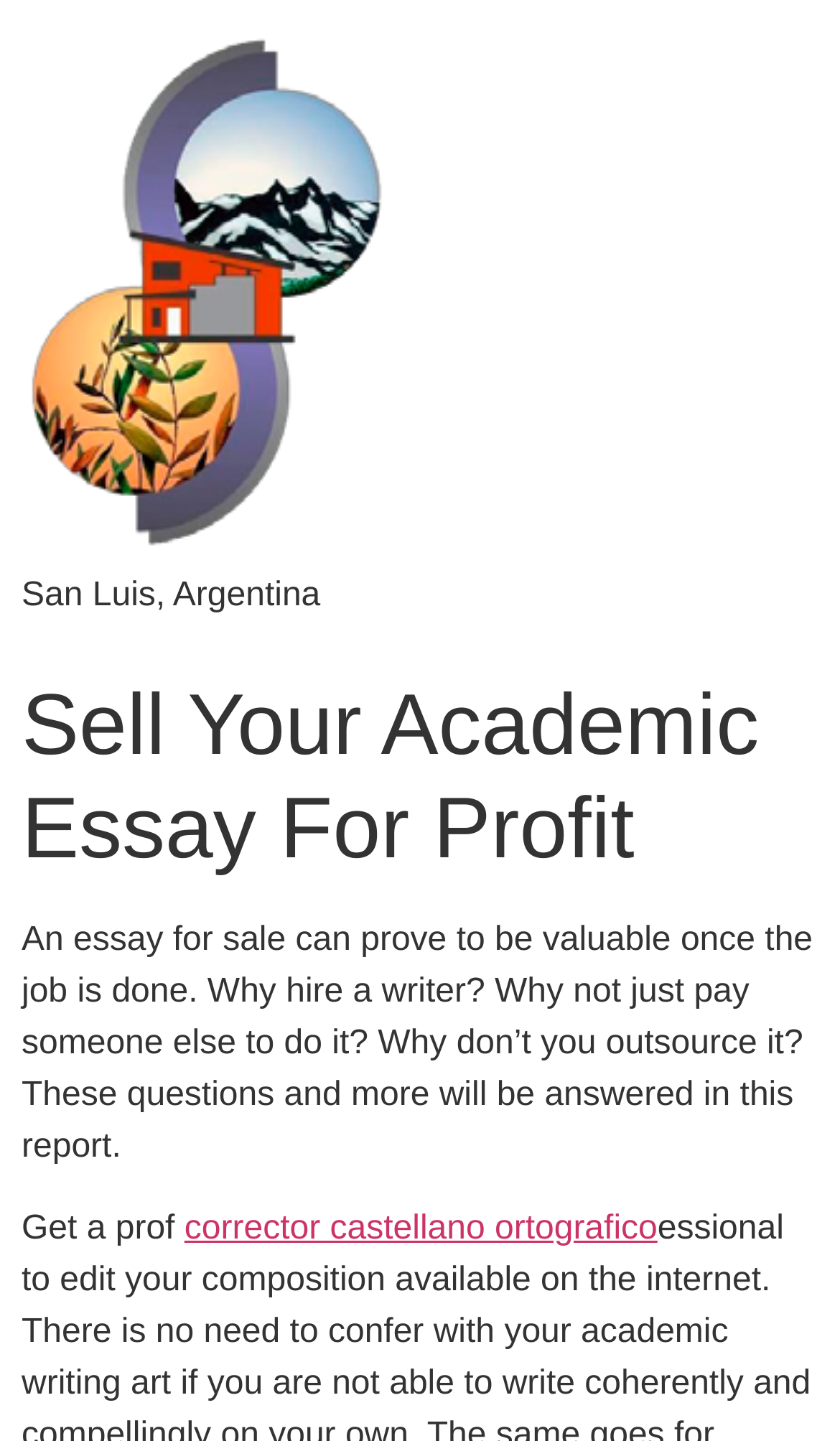Identify the bounding box coordinates for the UI element described as follows: "corrector castellano ortografico". Ensure the coordinates are four float numbers between 0 and 1, formatted as [left, top, right, bottom].

[0.219, 0.841, 0.783, 0.866]